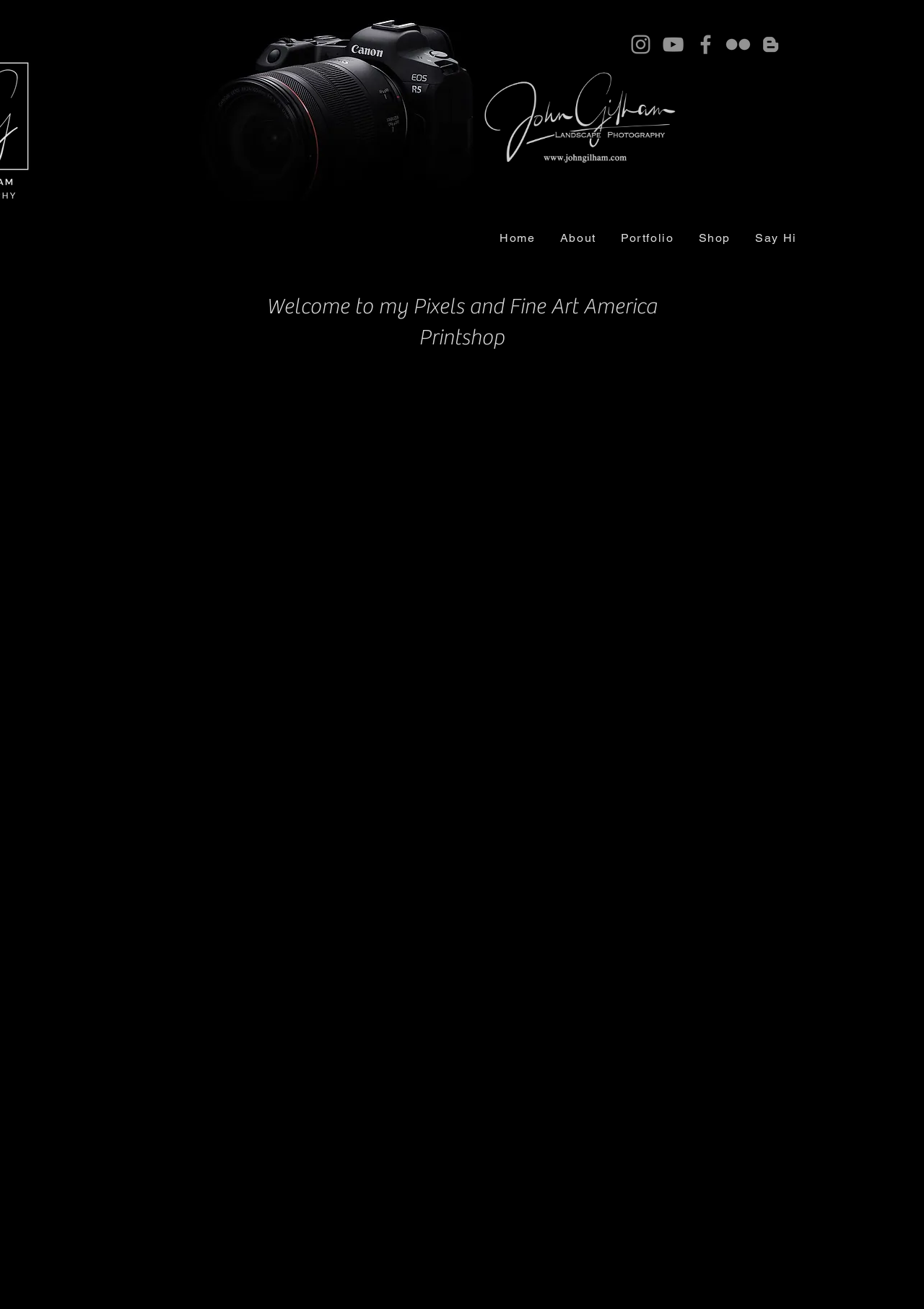Find the bounding box coordinates for the area you need to click to carry out the instruction: "Purchase from Alamy". The coordinates should be four float numbers between 0 and 1, indicated as [left, top, right, bottom].

[0.162, 0.292, 0.243, 0.349]